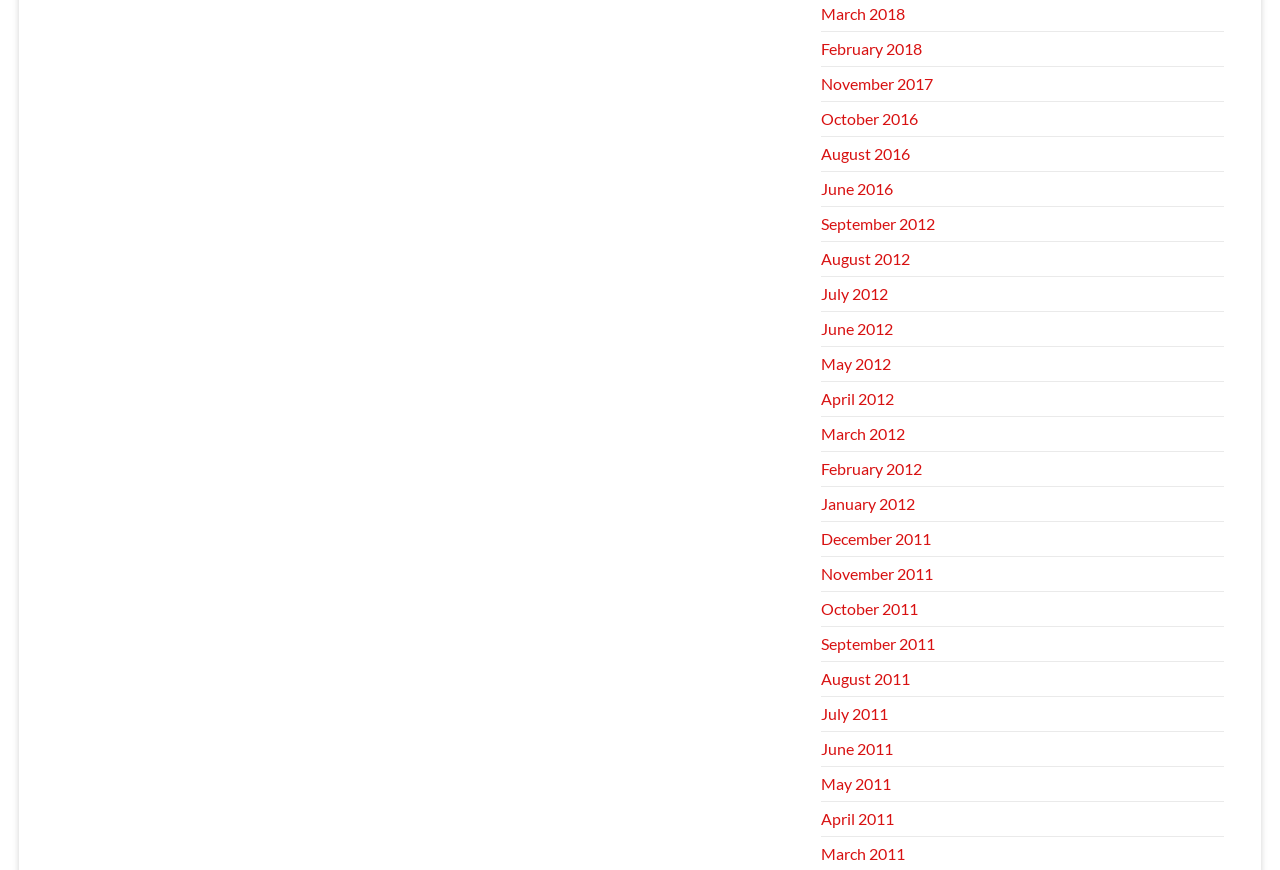Locate the bounding box coordinates of the element you need to click to accomplish the task described by this instruction: "view February 2012".

[0.641, 0.528, 0.72, 0.549]